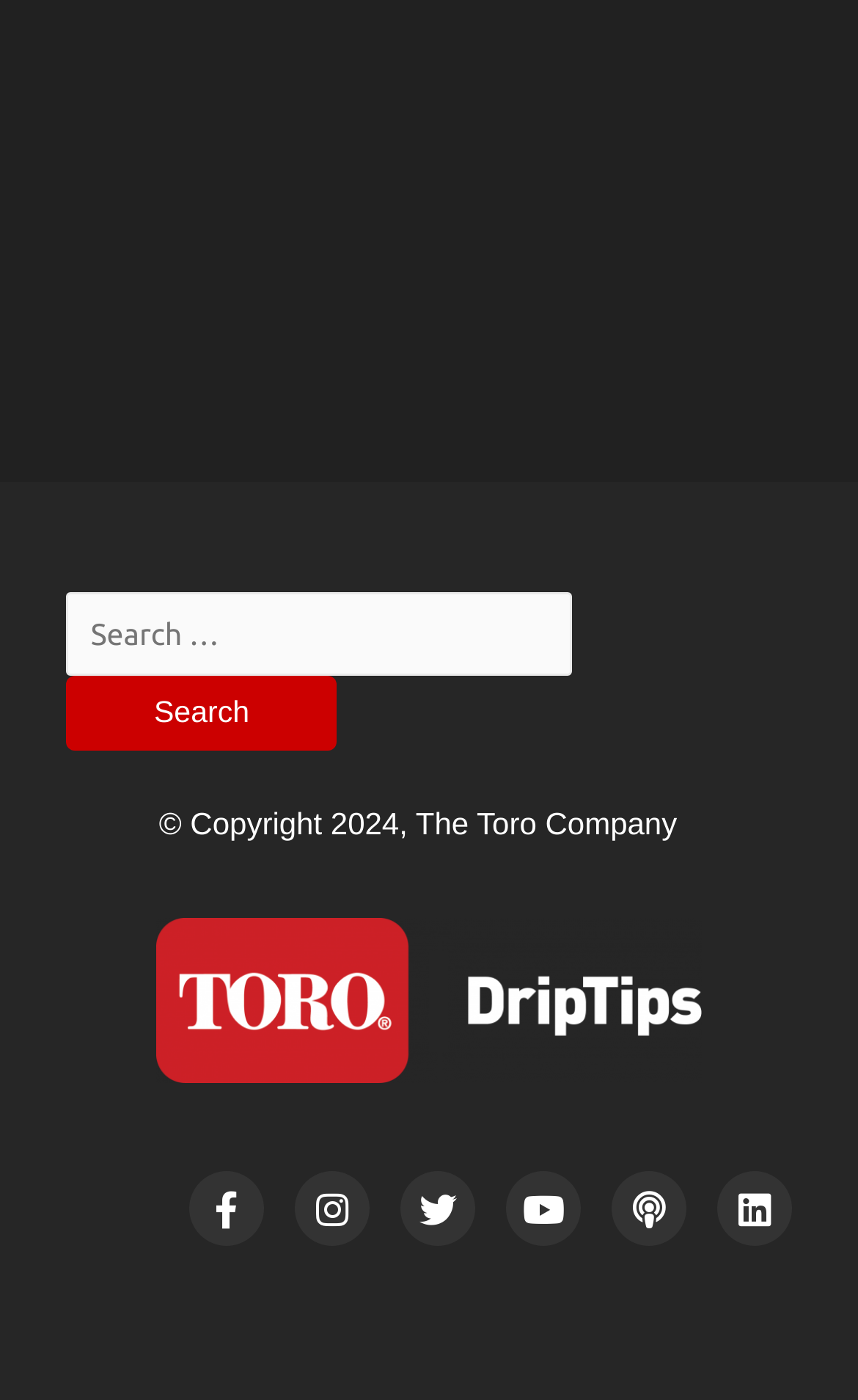Find the bounding box coordinates for the element described here: "Facebook-f".

[0.221, 0.837, 0.308, 0.89]